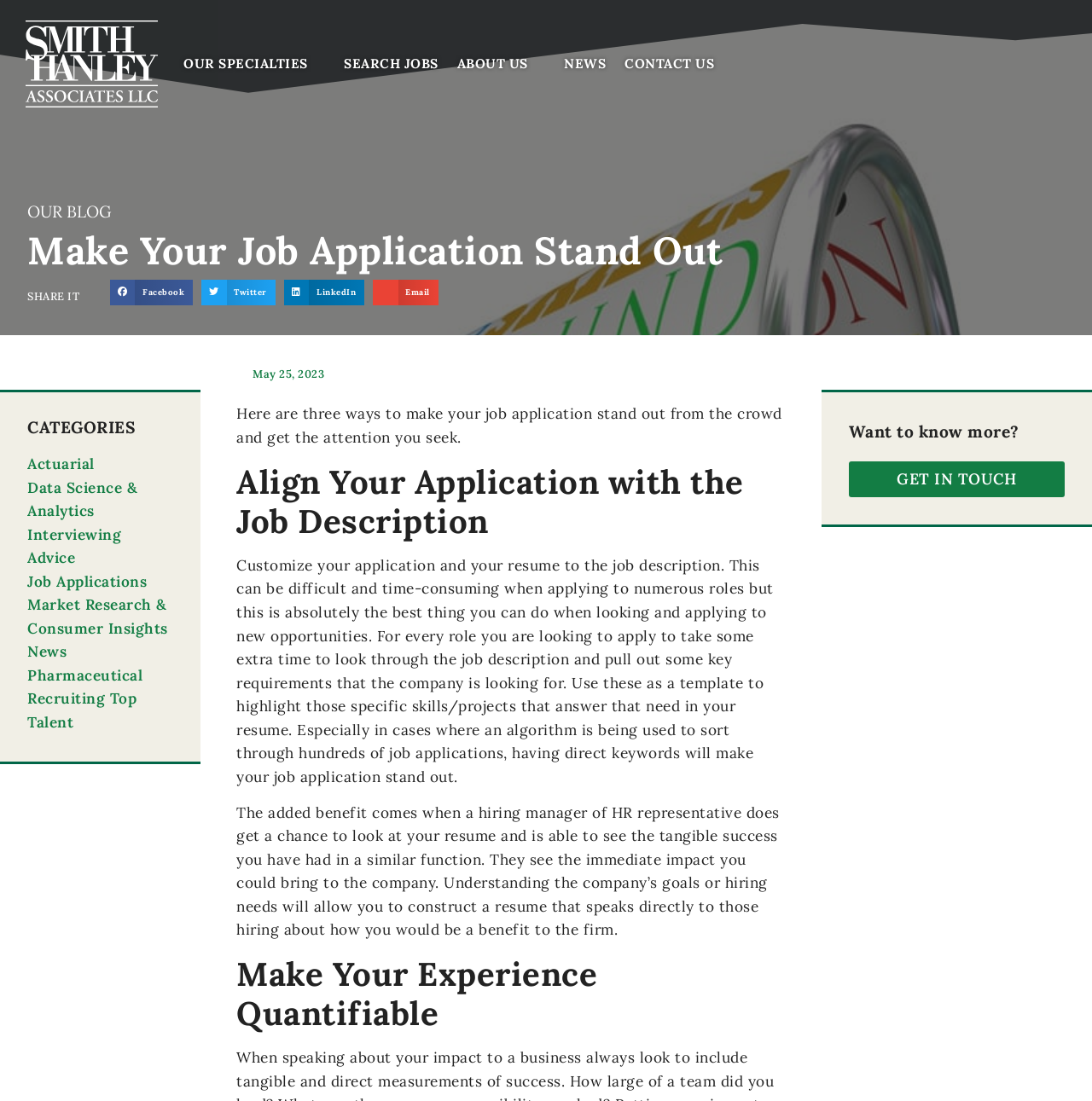Identify the bounding box for the given UI element using the description provided. Coordinates should be in the format (top-left x, top-left y, bottom-right x, bottom-right y) and must be between 0 and 1. Here is the description: Pharmaceutical

[0.025, 0.605, 0.13, 0.622]